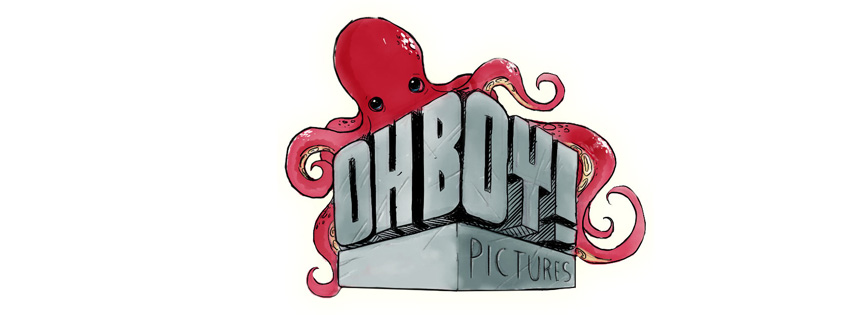What is the tone conveyed by the logo?
Can you offer a detailed and complete answer to this question?

The caption describes the logo as having a 'whimsical touch' and conveying a sense of 'creativity and fun', suggesting that the tone conveyed by the logo is playful, imaginative, and artistic.